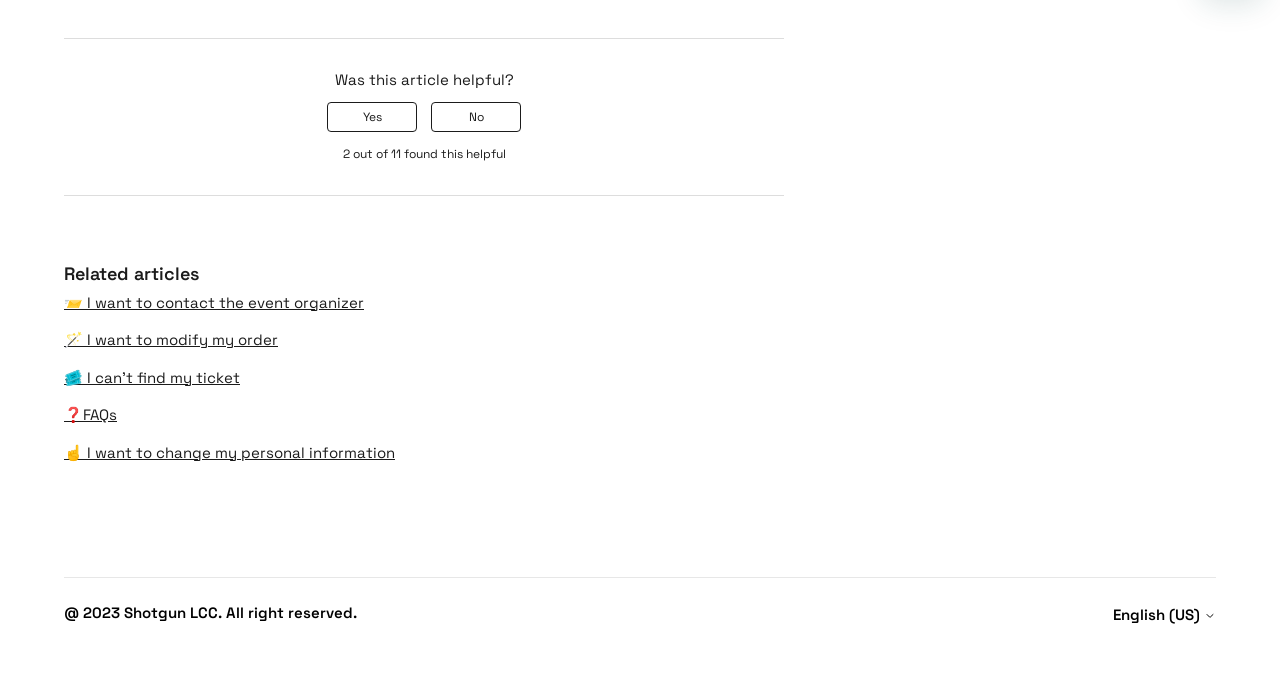Refer to the screenshot and answer the following question in detail:
What is the language of the webpage?

The button 'English (US)' in the bottom right corner of the webpage indicates that the language of the webpage is English (US). This button also has a popup menu, suggesting that users can change the language if needed.